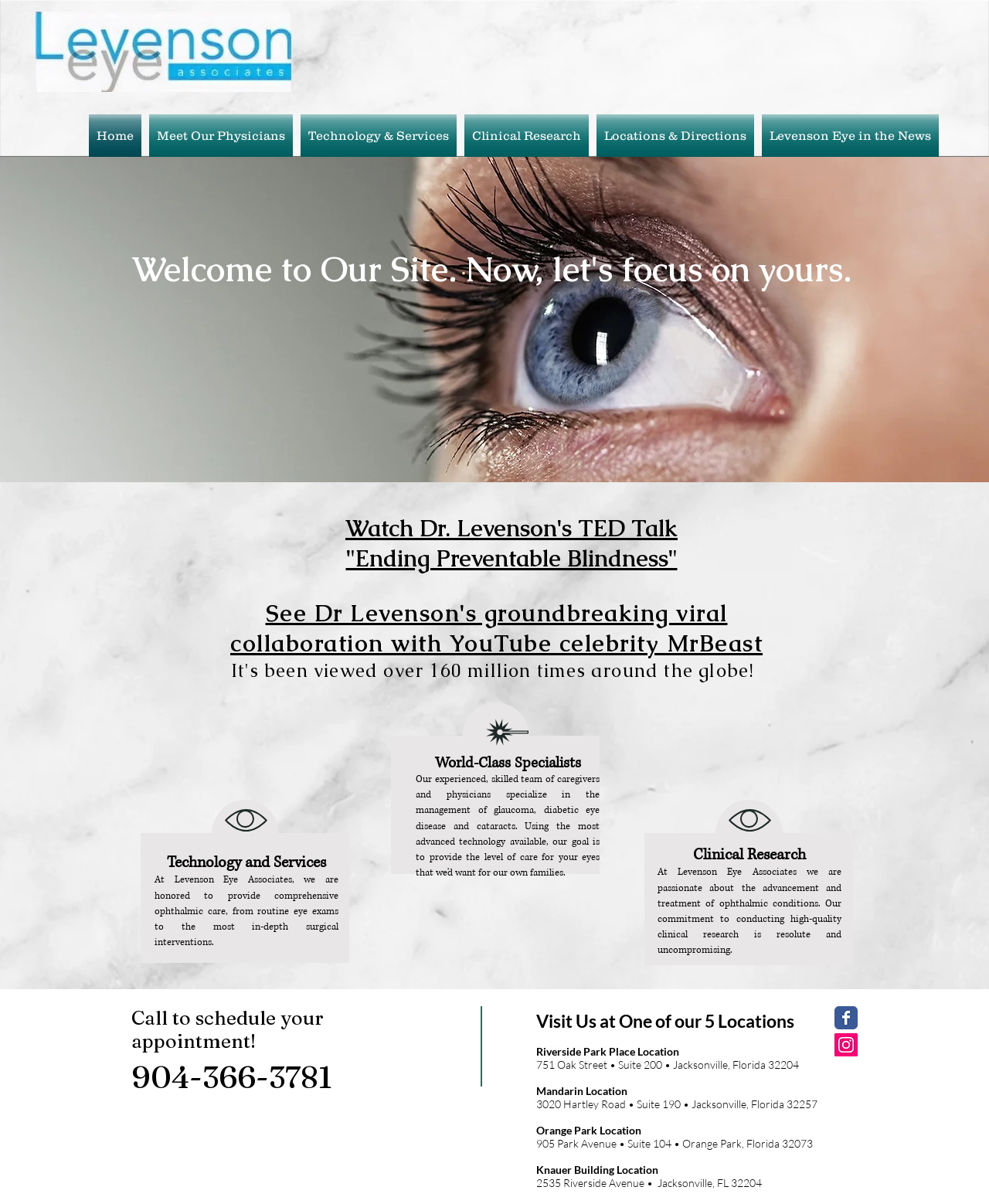From the webpage screenshot, predict the bounding box coordinates (top-left x, top-left y, bottom-right x, bottom-right y) for the UI element described here: Home

[0.086, 0.095, 0.147, 0.13]